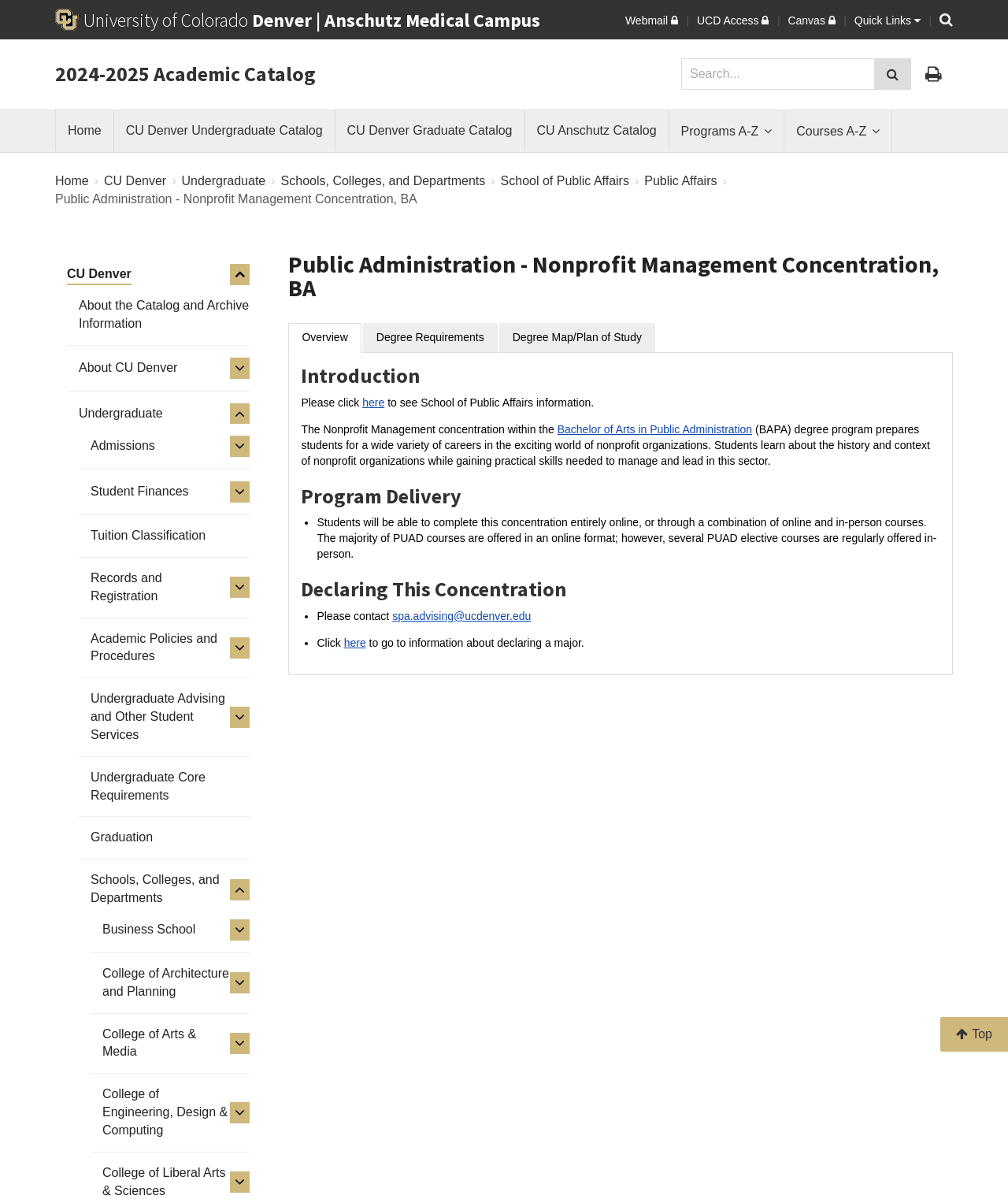Locate the bounding box coordinates of the area to click to fulfill this instruction: "Go to CU Denver homepage". The bounding box should be presented as four float numbers between 0 and 1, in the order [left, top, right, bottom].

[0.055, 0.007, 0.083, 0.026]